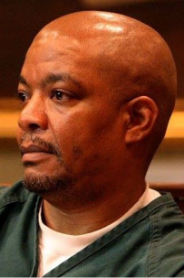What is the theme associated with the image?
Using the image, elaborate on the answer with as much detail as possible.

The accompanying text discusses the case of Vern Braswell, which highlights issues of systemic racism, lengthy sentencing for Black defendants, and the struggles for transparency and fairness in legal proceedings, suggesting that the image is associated with themes of justice and racial inequality.